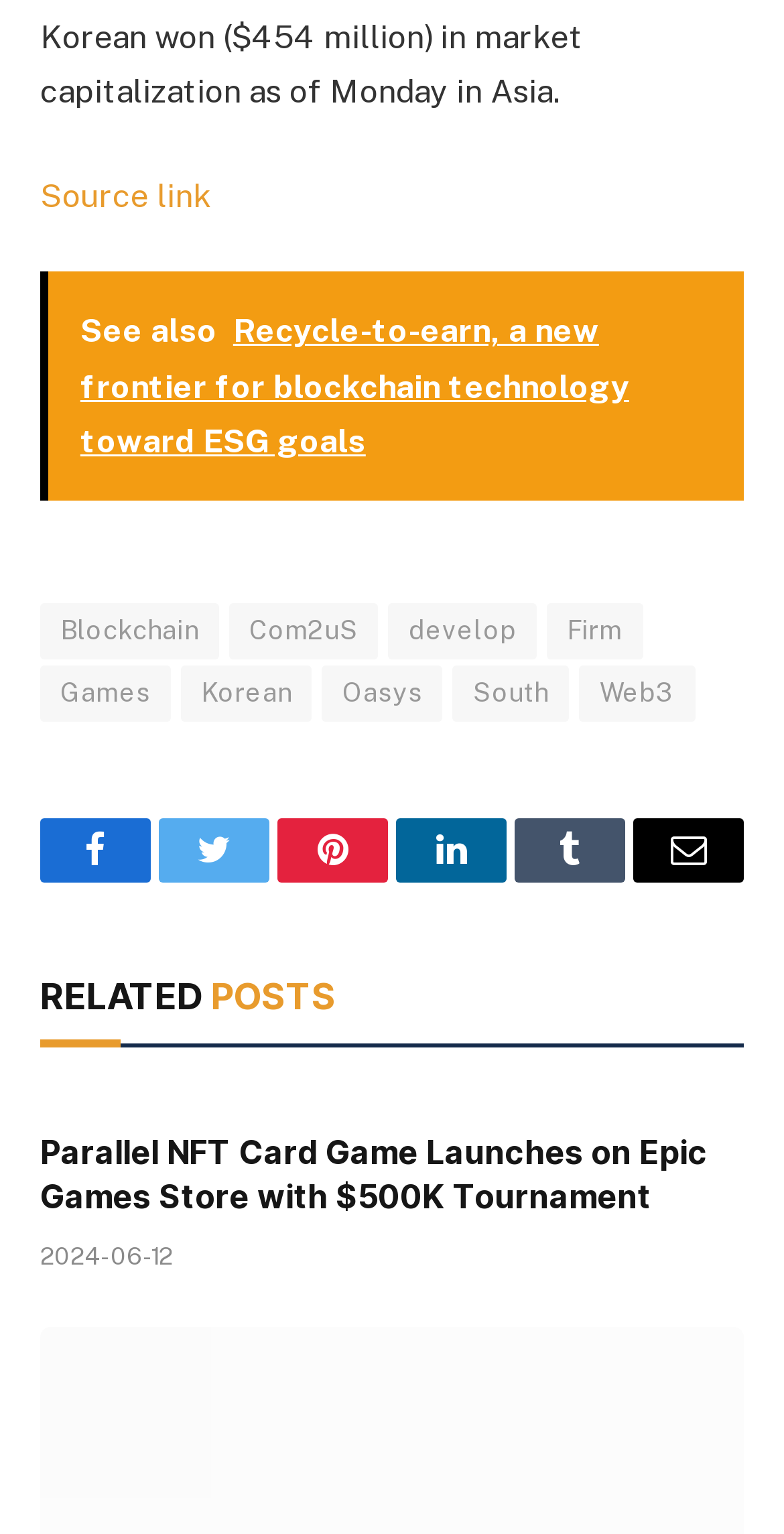Analyze the image and answer the question with as much detail as possible: 
What type of game is mentioned in the related post?

The title of the related post mentions 'Parallel NFT Card Game', which suggests that the game is a type of NFT-based card game.